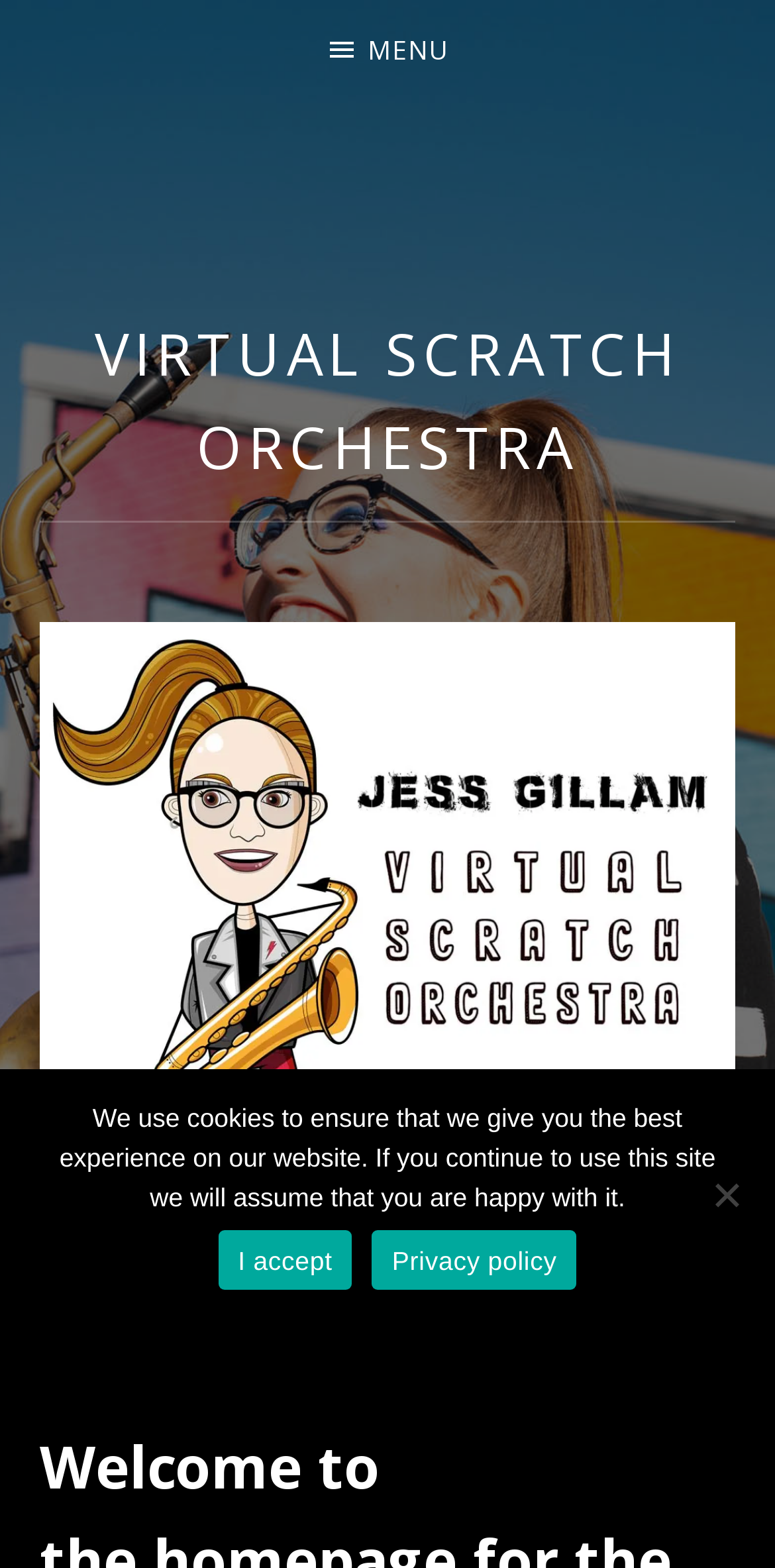Identify the bounding box coordinates of the HTML element based on this description: "I accept".

[0.281, 0.785, 0.455, 0.823]